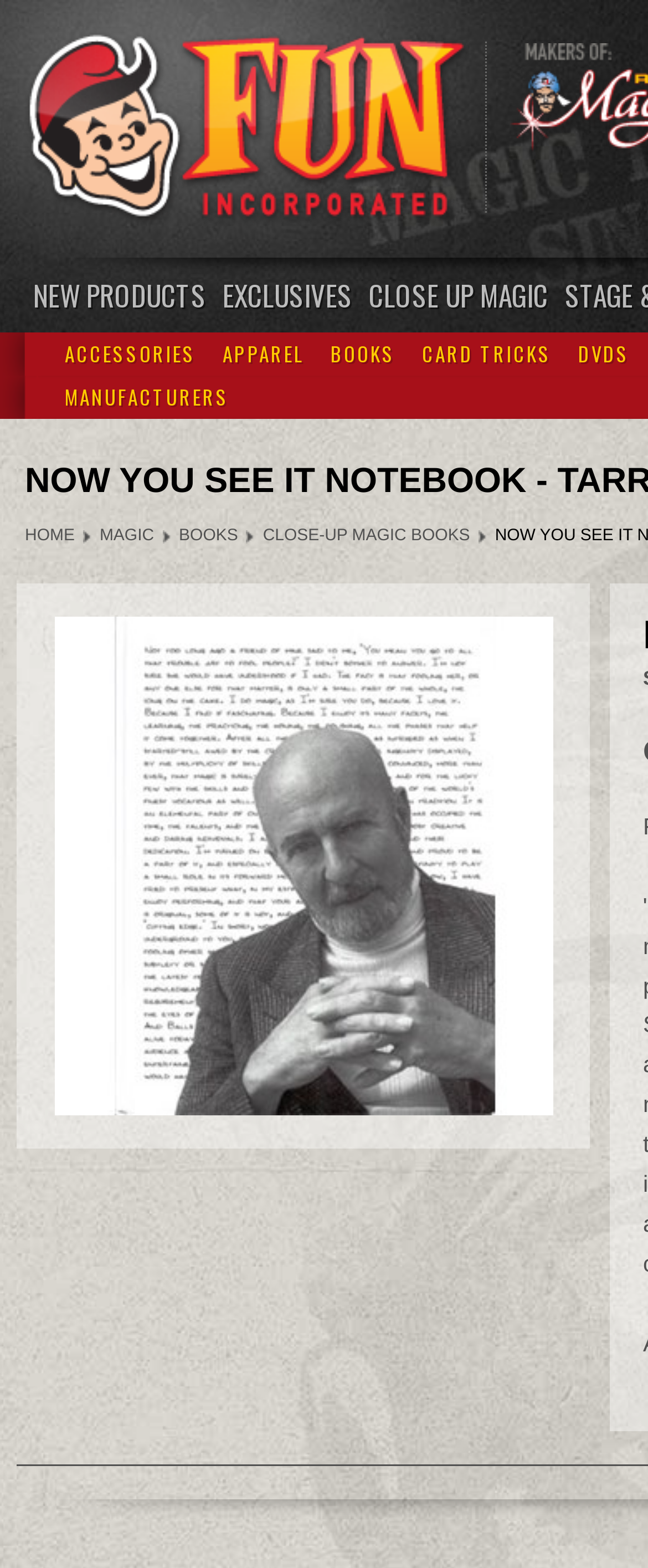Find the bounding box coordinates of the element to click in order to complete this instruction: "browse CLOSE UP MAGIC". The bounding box coordinates must be four float numbers between 0 and 1, denoted as [left, top, right, bottom].

[0.556, 0.164, 0.859, 0.212]